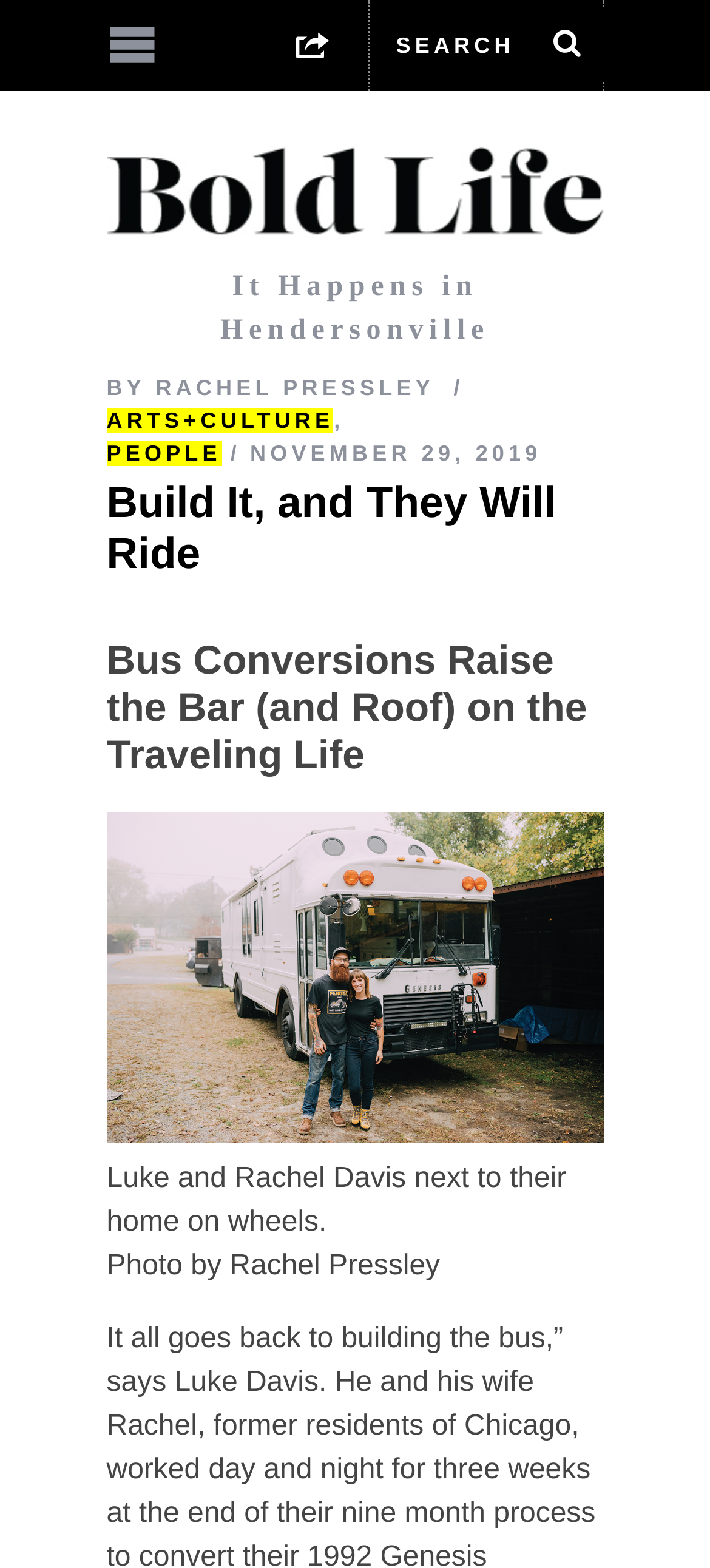Review the image closely and give a comprehensive answer to the question: What is the name of the person mentioned in the article?

I found the figcaption element and its corresponding static text element with the text 'Luke and Rachel Davis next to their home on wheels.', which mentions the name of the person, Luke Davis.